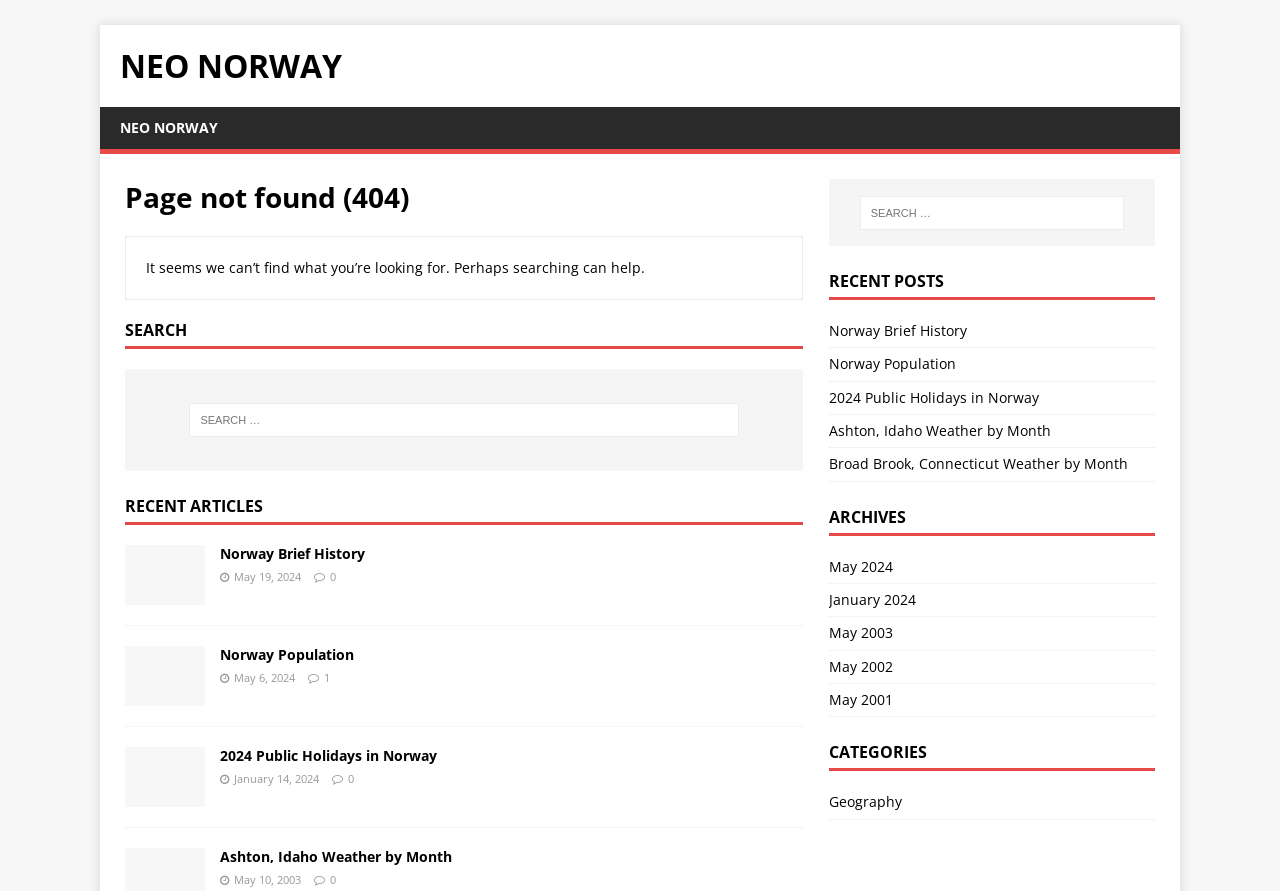Select the bounding box coordinates of the element I need to click to carry out the following instruction: "Click on 'Give'".

None